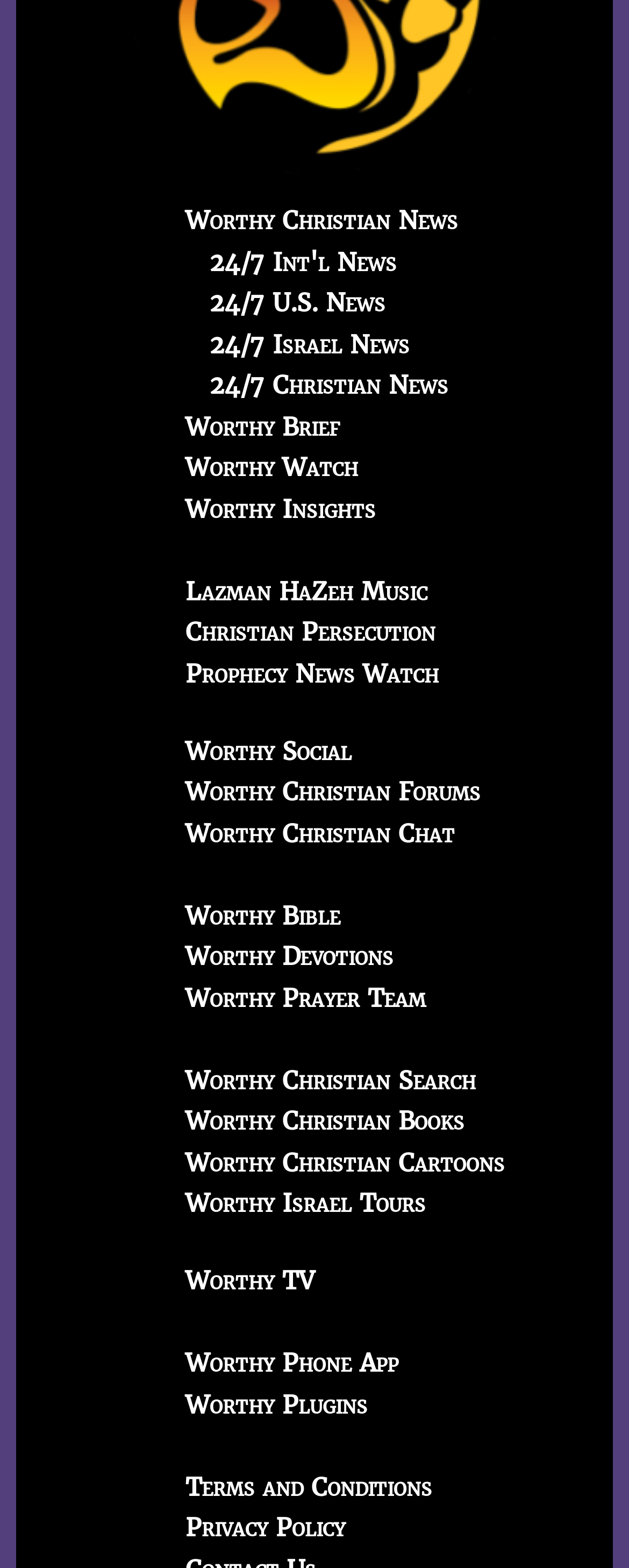Is there a link related to Israel on the webpage?
Based on the image, provide your answer in one word or phrase.

Yes